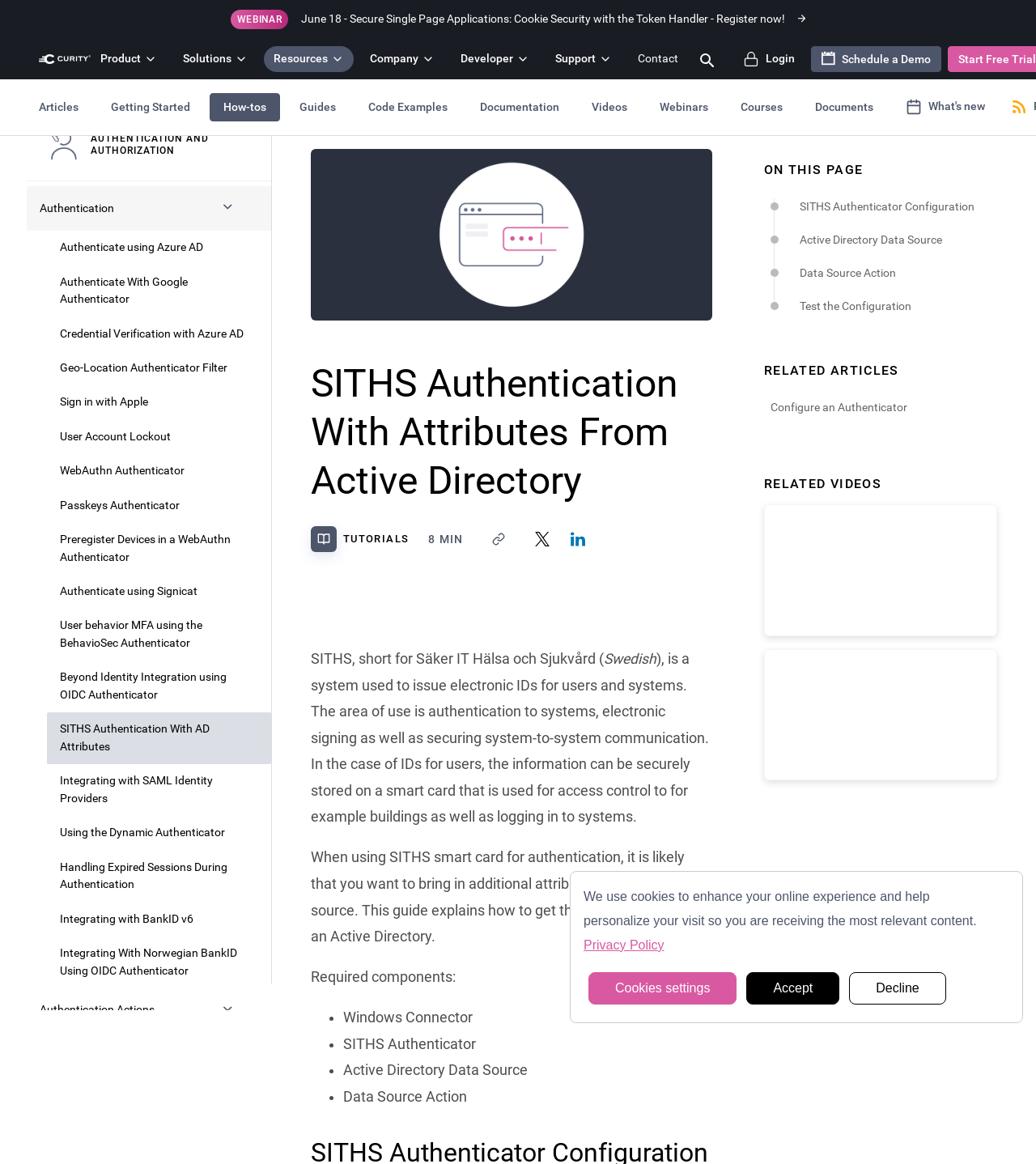Determine the bounding box coordinates of the region to click in order to accomplish the following instruction: "Click the 'SITHS Authentication With AD Attributes' link". Provide the coordinates as four float numbers between 0 and 1, specifically [left, top, right, bottom].

[0.045, 0.612, 0.262, 0.656]